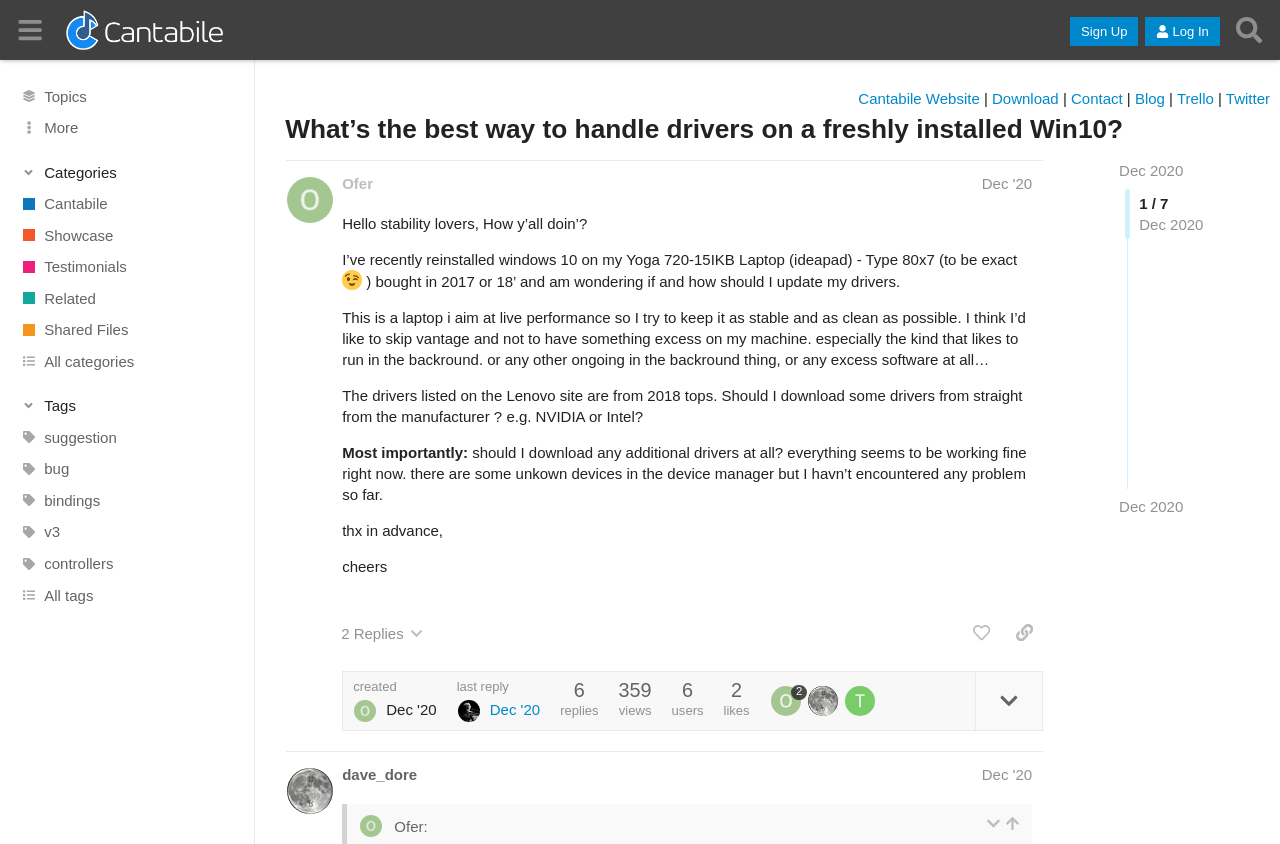Provide the text content of the webpage's main heading.

What’s the best way to handle drivers on a freshly installed Win10?